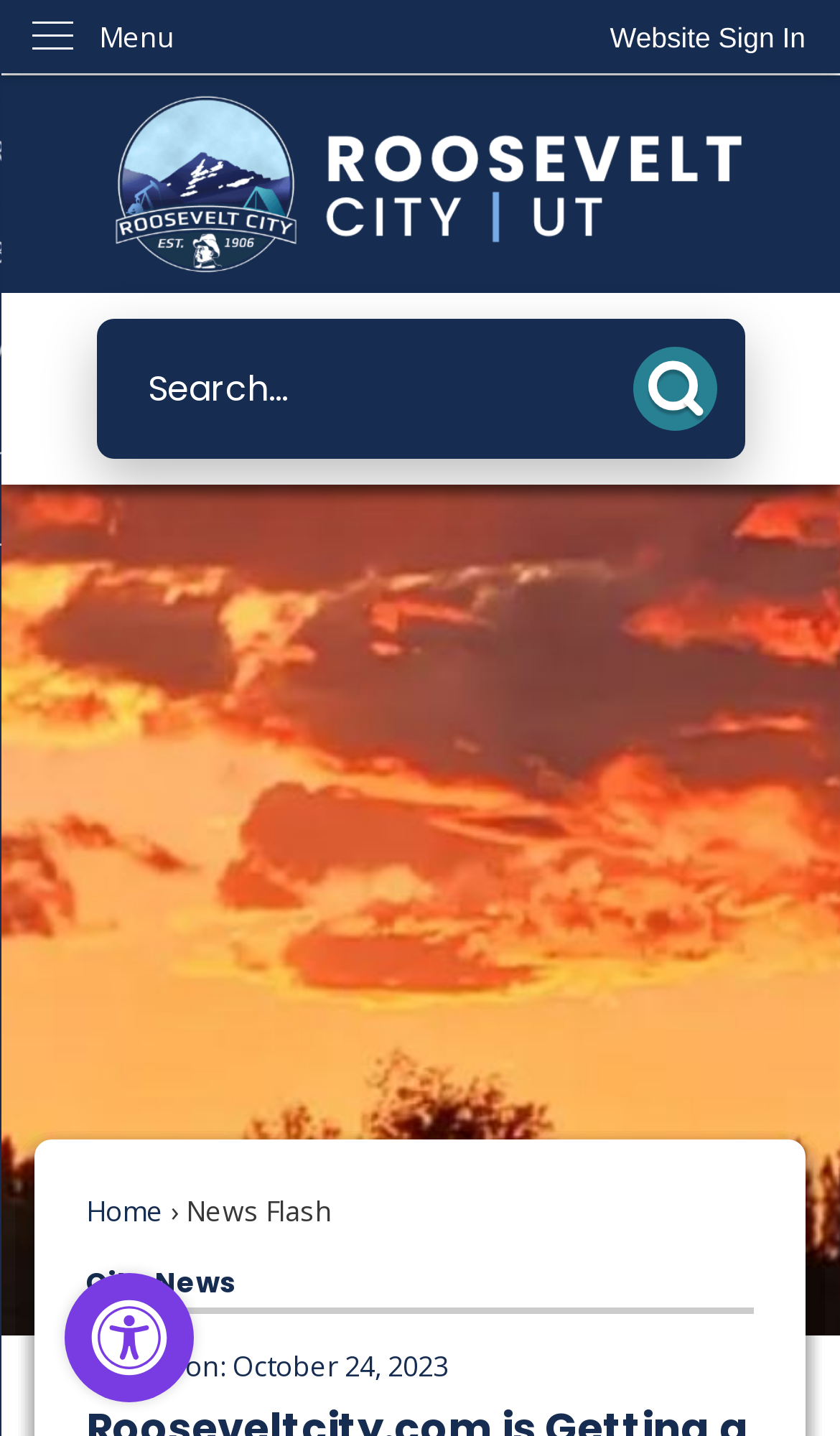Identify the bounding box for the given UI element using the description provided. Coordinates should be in the format (top-left x, top-left y, bottom-right x, bottom-right y) and must be between 0 and 1. Here is the description: parent_node: Search name="searchField" placeholder="Search…" title="Search…"

[0.114, 0.222, 0.886, 0.32]